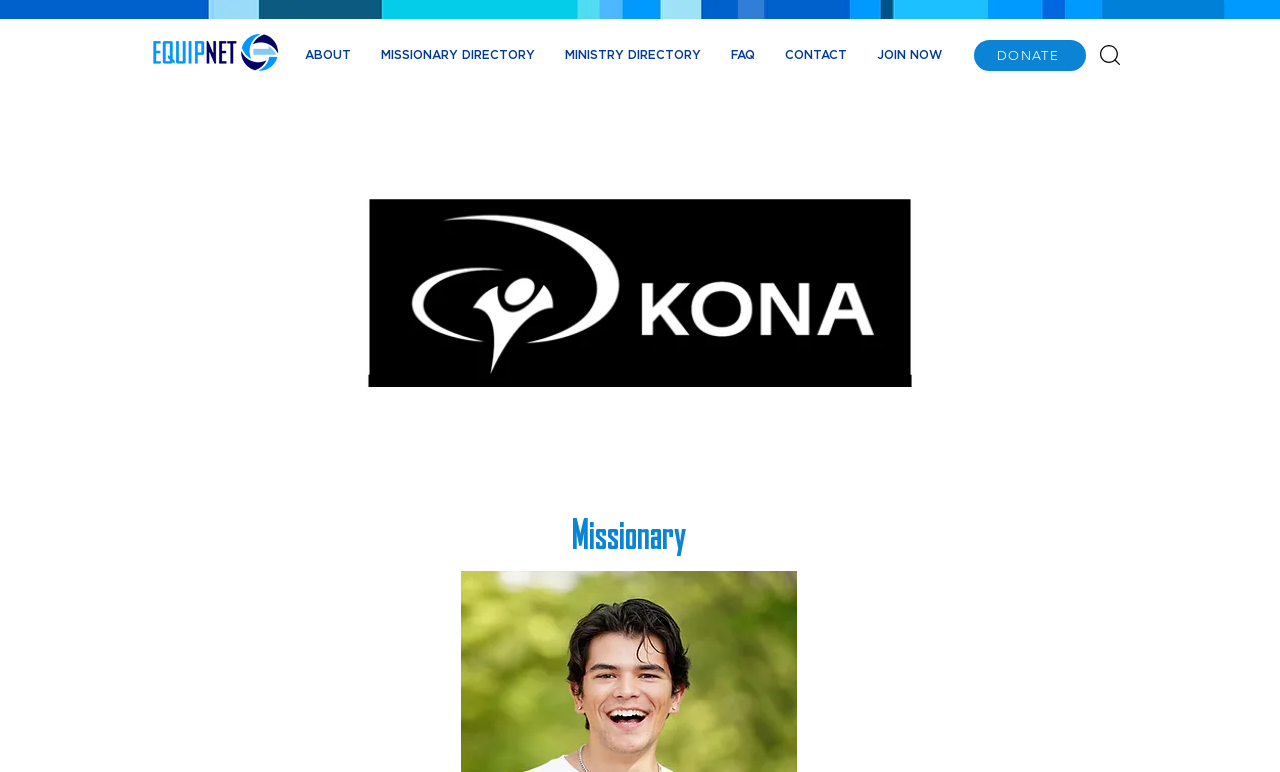Respond to the question below with a single word or phrase:
How many images are there on the webpage?

2